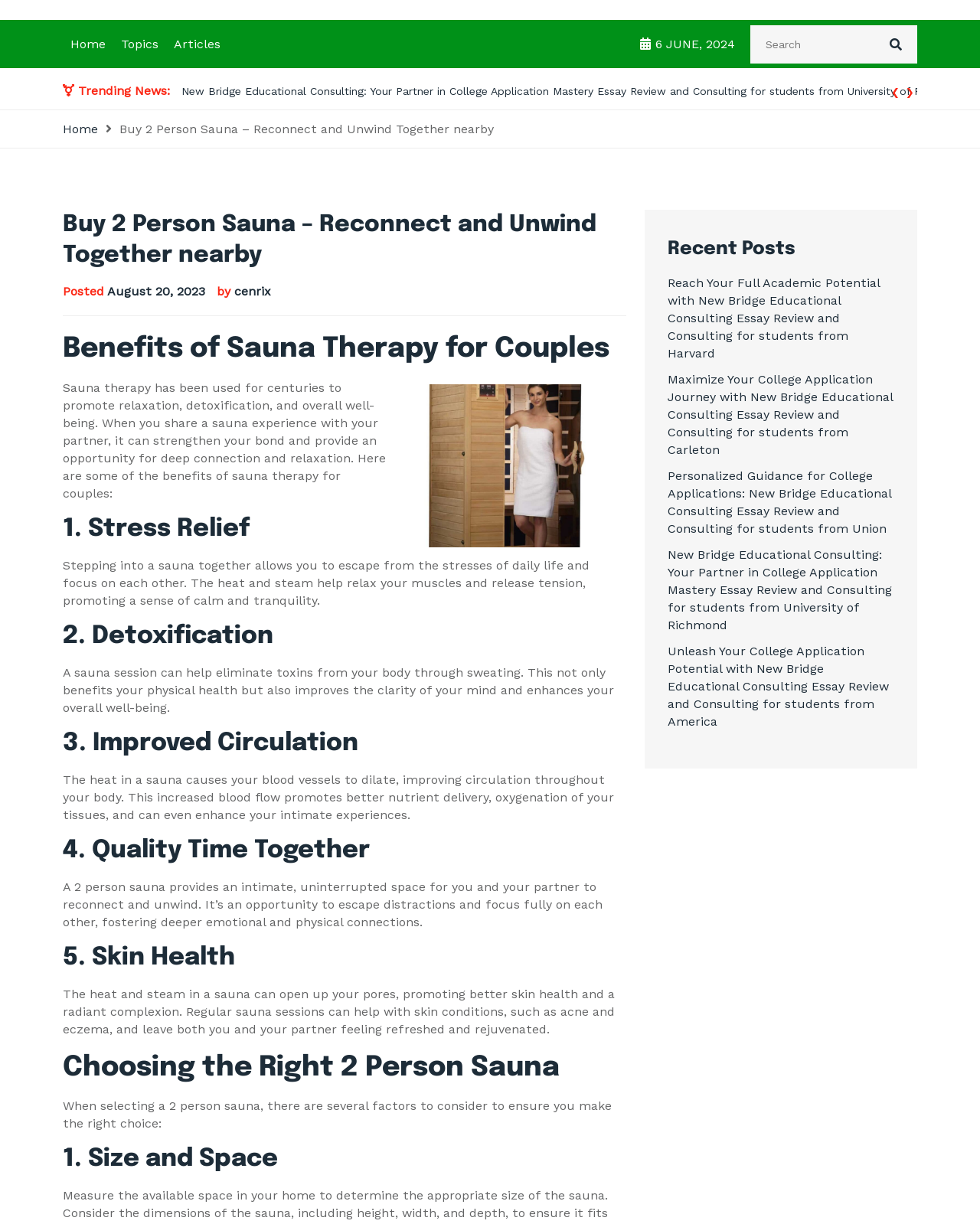Please specify the coordinates of the bounding box for the element that should be clicked to carry out this instruction: "Go to Home page". The coordinates must be four float numbers between 0 and 1, formatted as [left, top, right, bottom].

[0.064, 0.016, 0.116, 0.056]